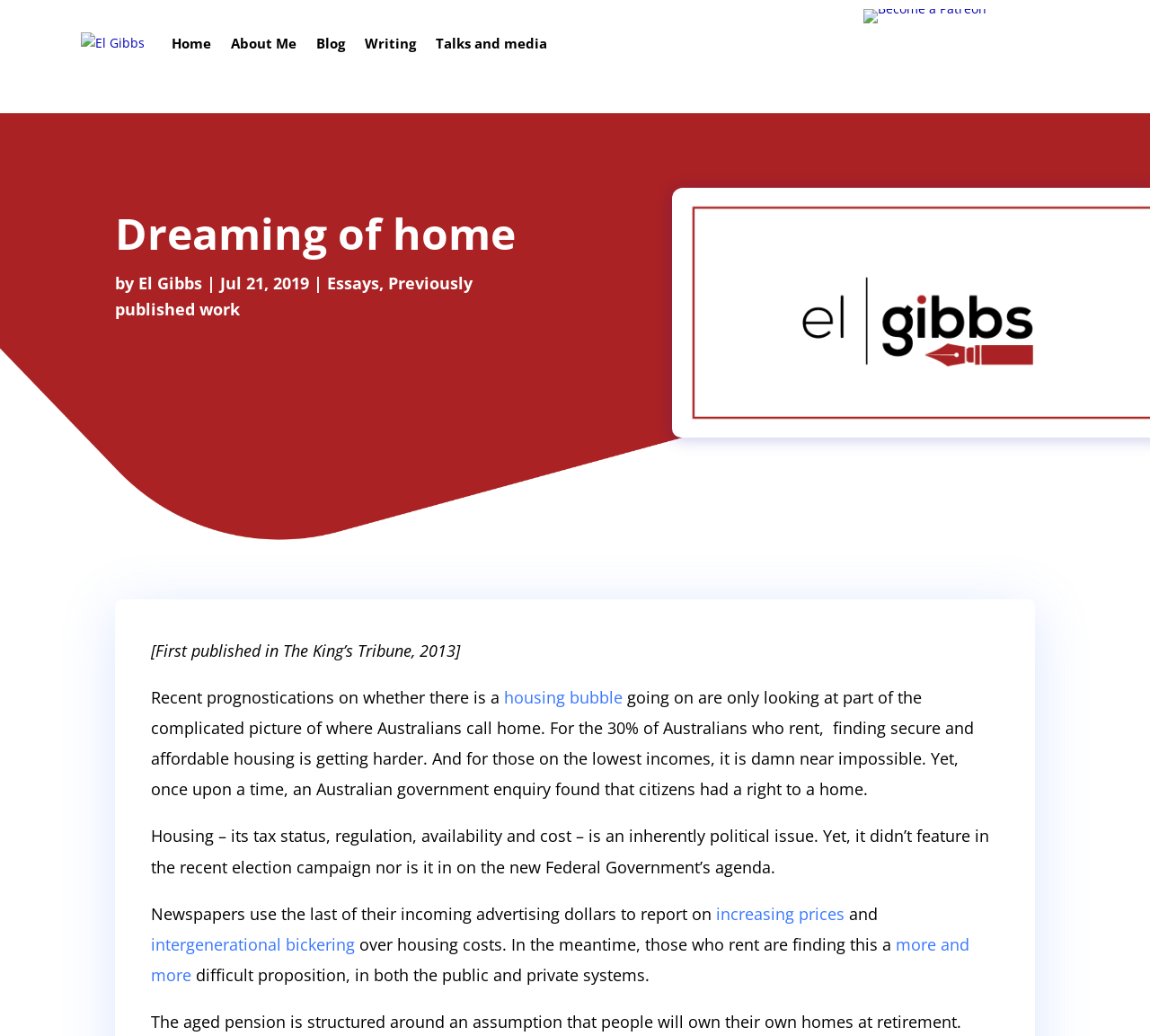Given the element description Sleep Apnea, specify the bounding box coordinates of the corresponding UI element in the format (top-left x, top-left y, bottom-right x, bottom-right y). All values must be between 0 and 1.

None